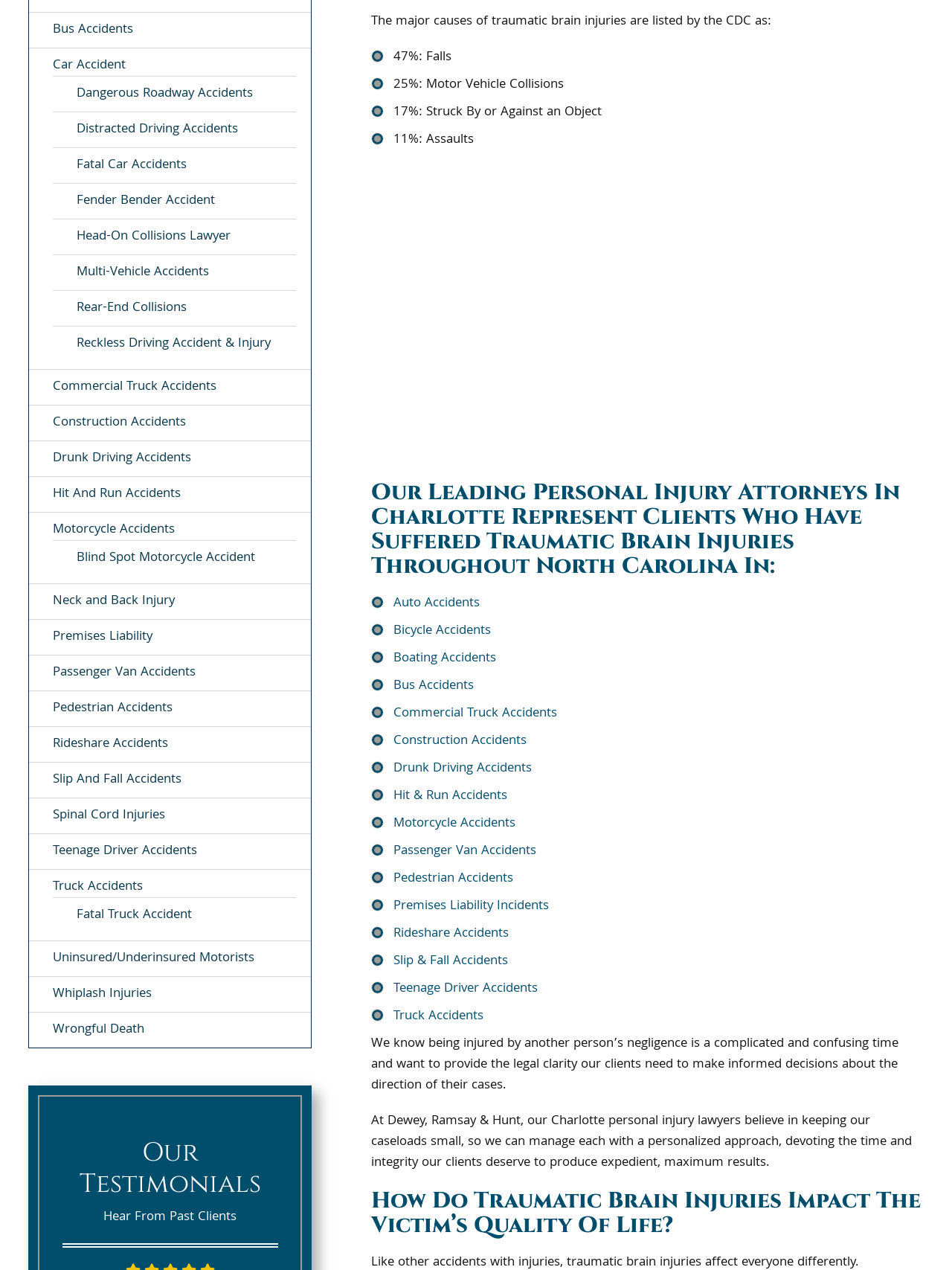Please identify the bounding box coordinates of the clickable area that will allow you to execute the instruction: "Explore Motorcycle Accidents".

[0.056, 0.409, 0.311, 0.425]